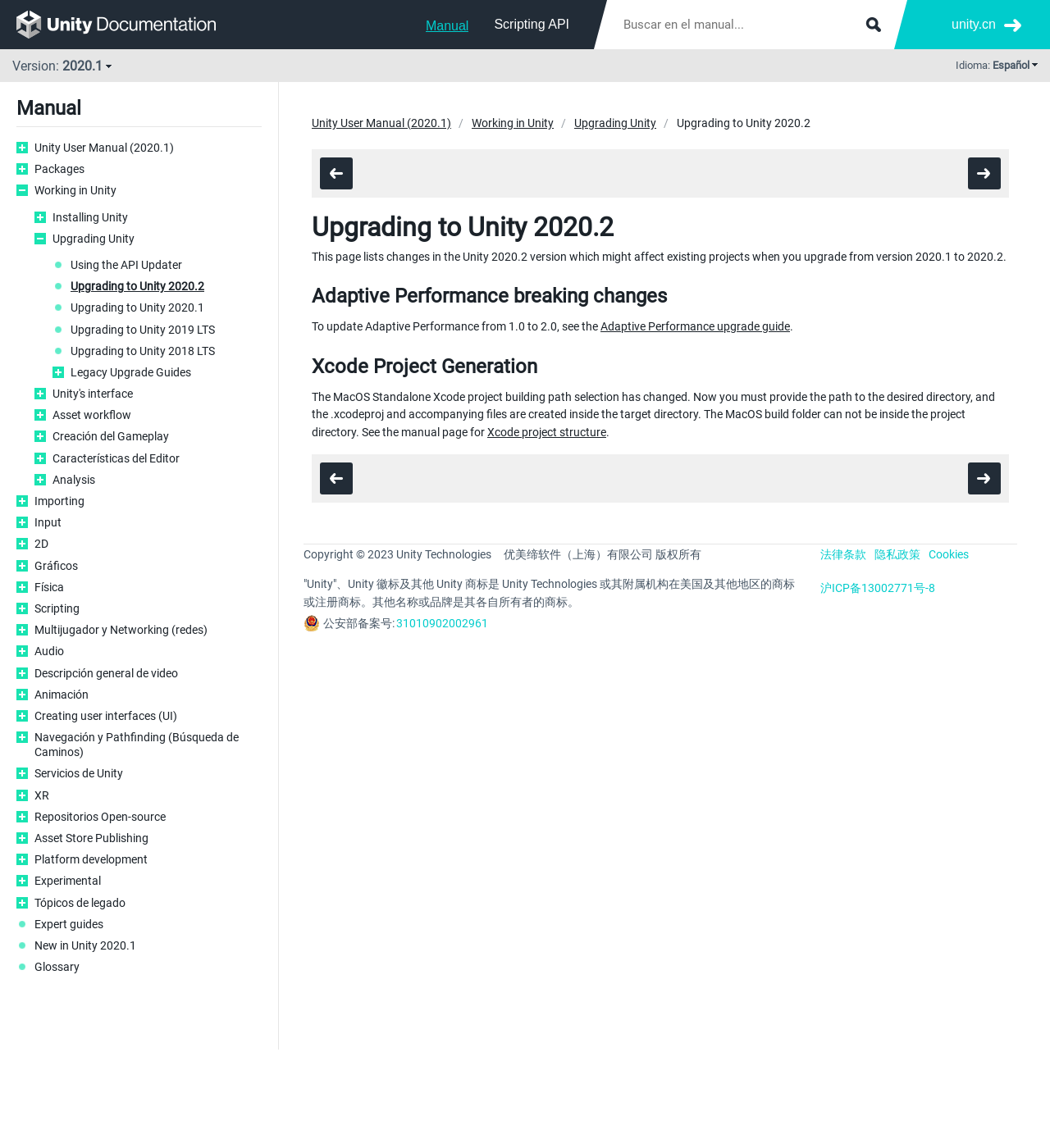Can you provide the bounding box coordinates for the element that should be clicked to implement the instruction: "Go to Unity User Manual 2020.1"?

[0.033, 0.122, 0.249, 0.135]